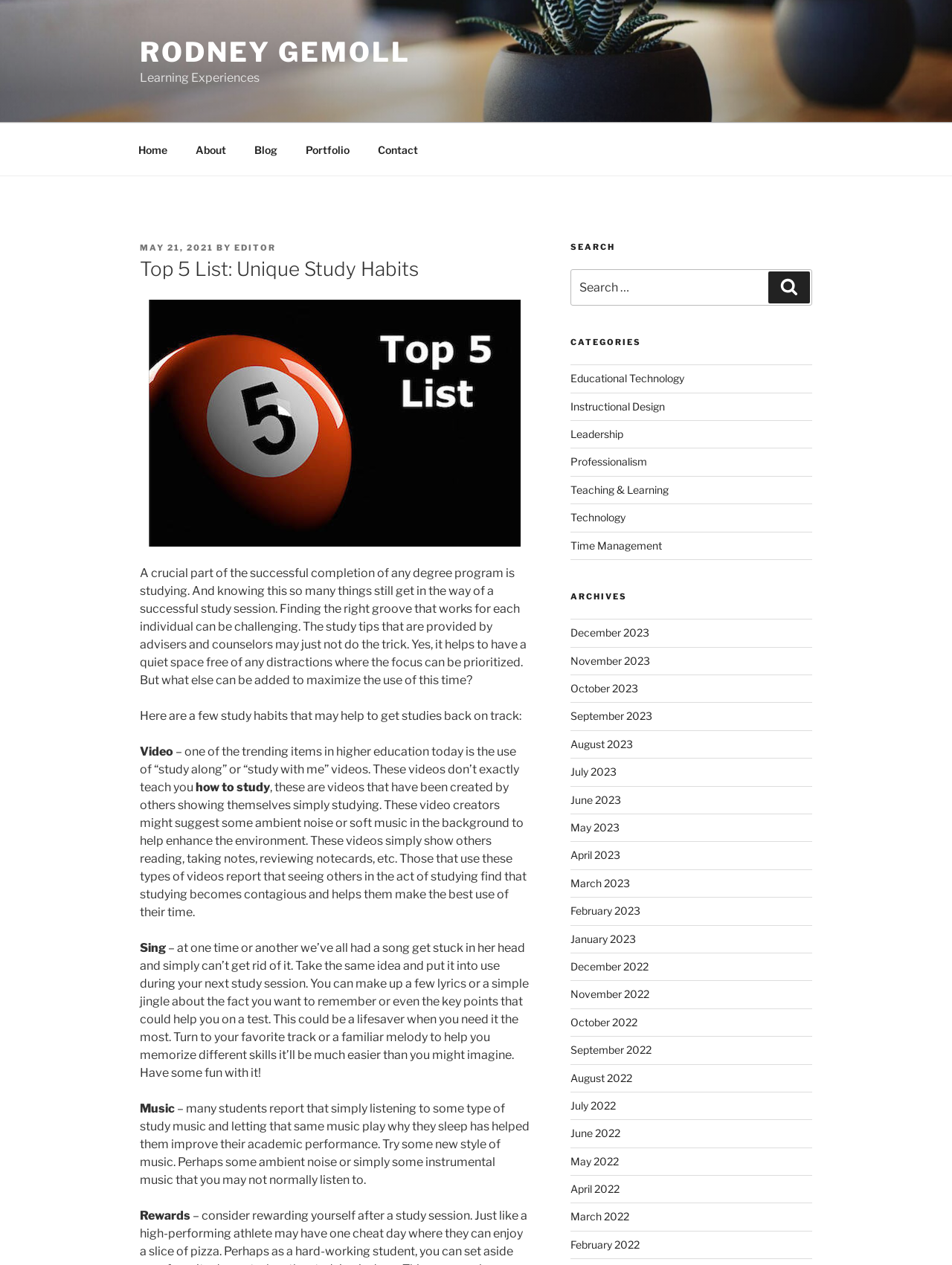Identify the bounding box coordinates of the element to click to follow this instruction: 'Explore the 'Educational Technology' category'. Ensure the coordinates are four float values between 0 and 1, provided as [left, top, right, bottom].

[0.599, 0.294, 0.718, 0.304]